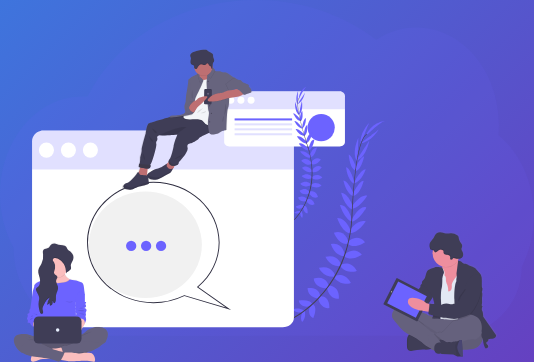How many individuals are engaged in the digital discussion?
Please look at the screenshot and answer using one word or phrase.

Three